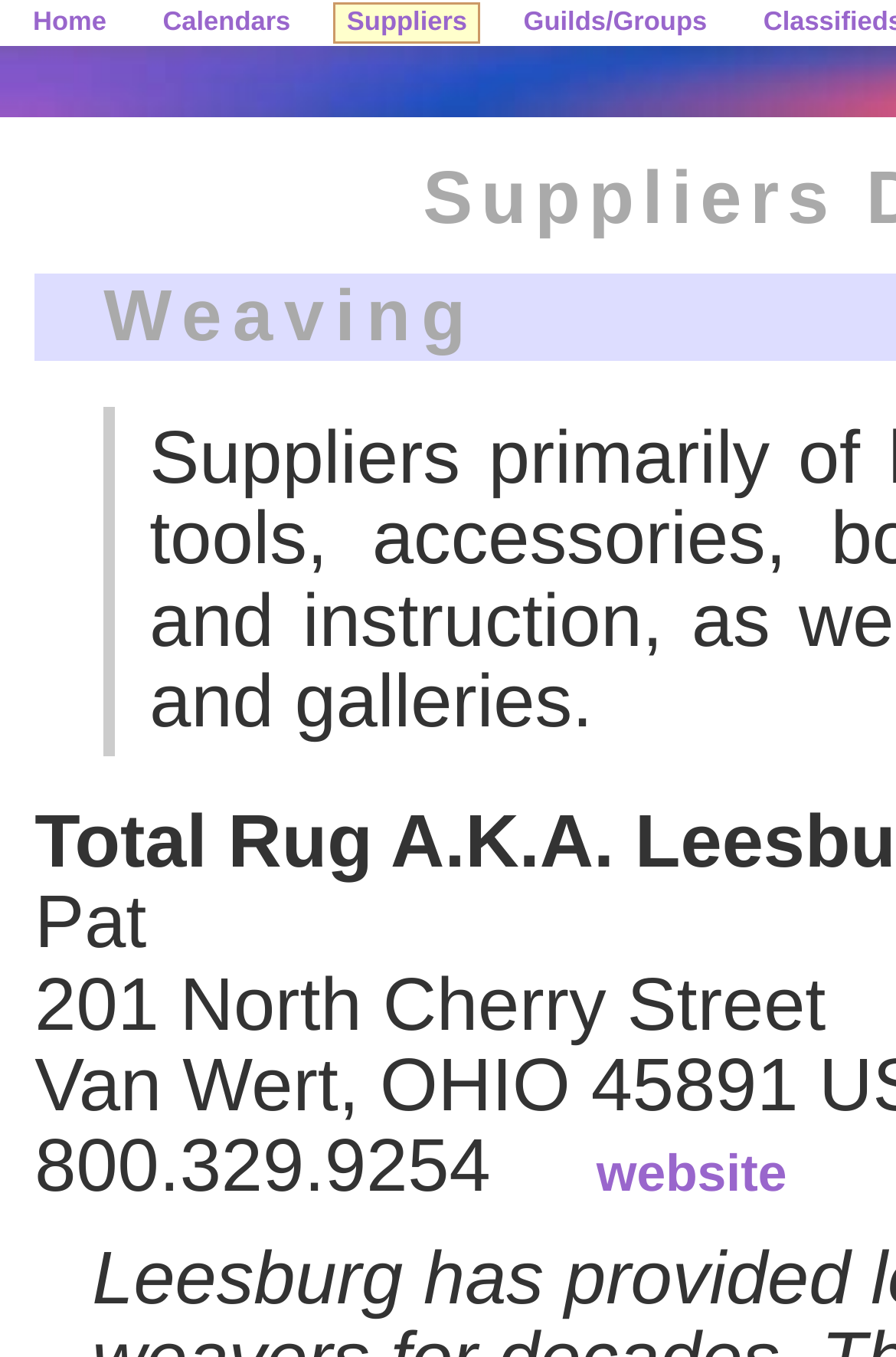Use a single word or phrase to answer this question: 
Is there a link to the supplier's website?

Yes